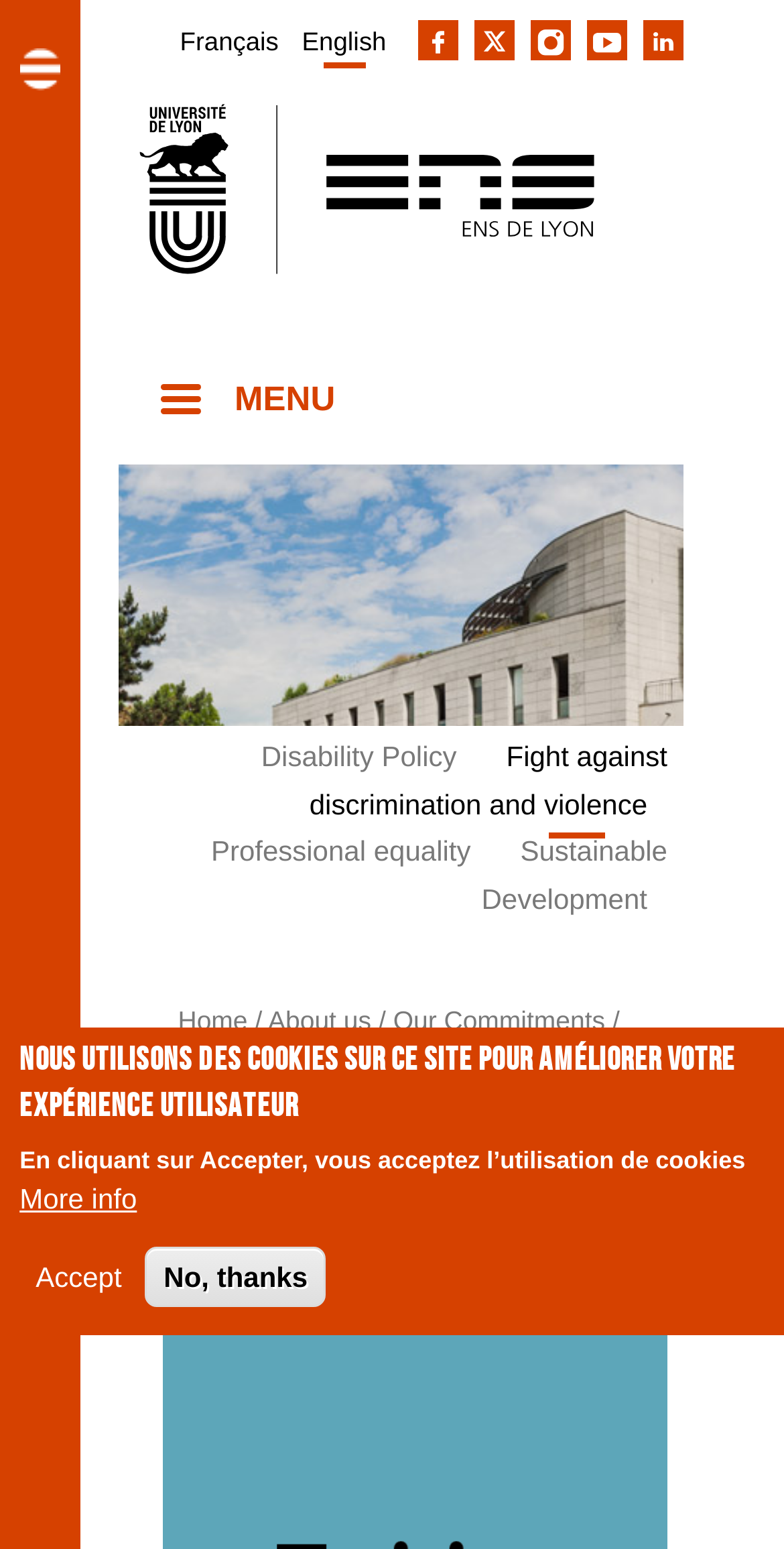Find the bounding box coordinates of the element you need to click on to perform this action: 'Click the link to switch to French'. The coordinates should be represented by four float values between 0 and 1, in the format [left, top, right, bottom].

[0.23, 0.017, 0.355, 0.036]